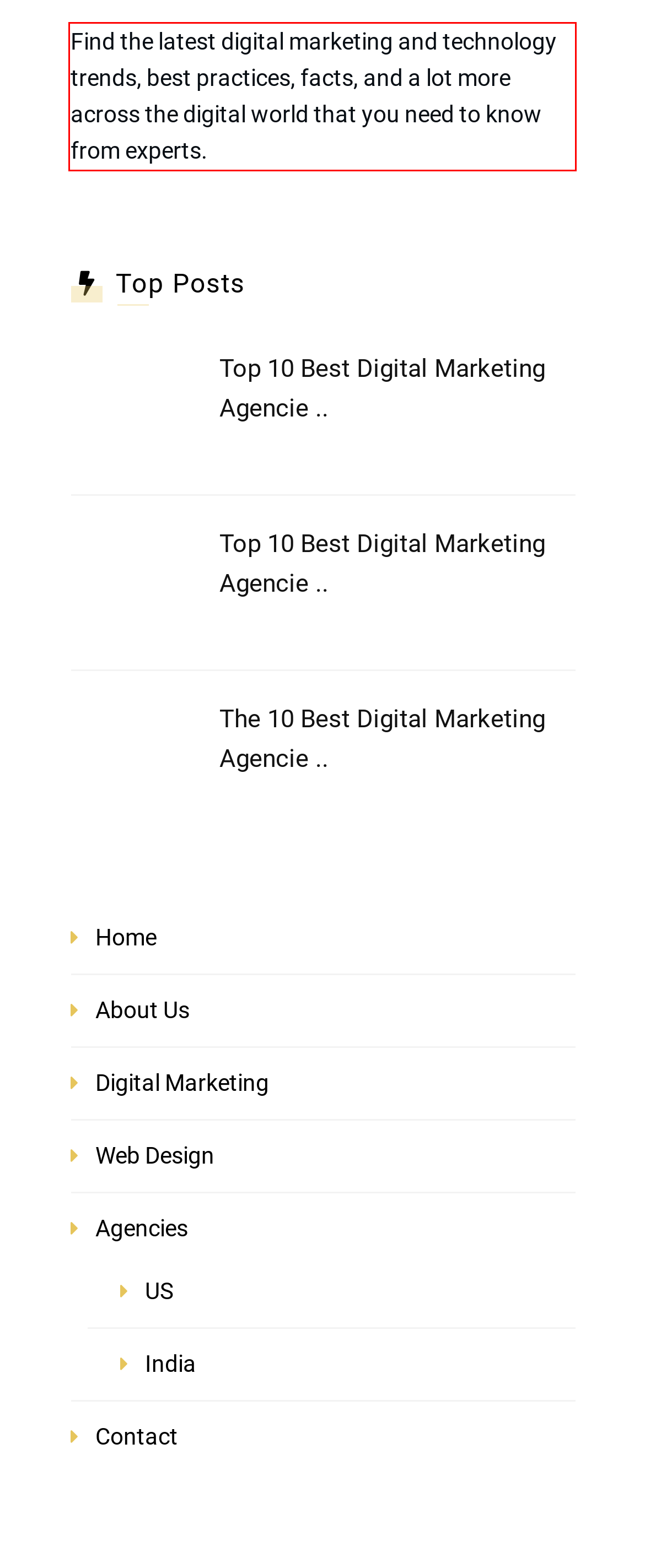Given the screenshot of a webpage, identify the red rectangle bounding box and recognize the text content inside it, generating the extracted text.

Find the latest digital marketing and technology trends, best practices, facts, and a lot more across the digital world that you need to know from experts.